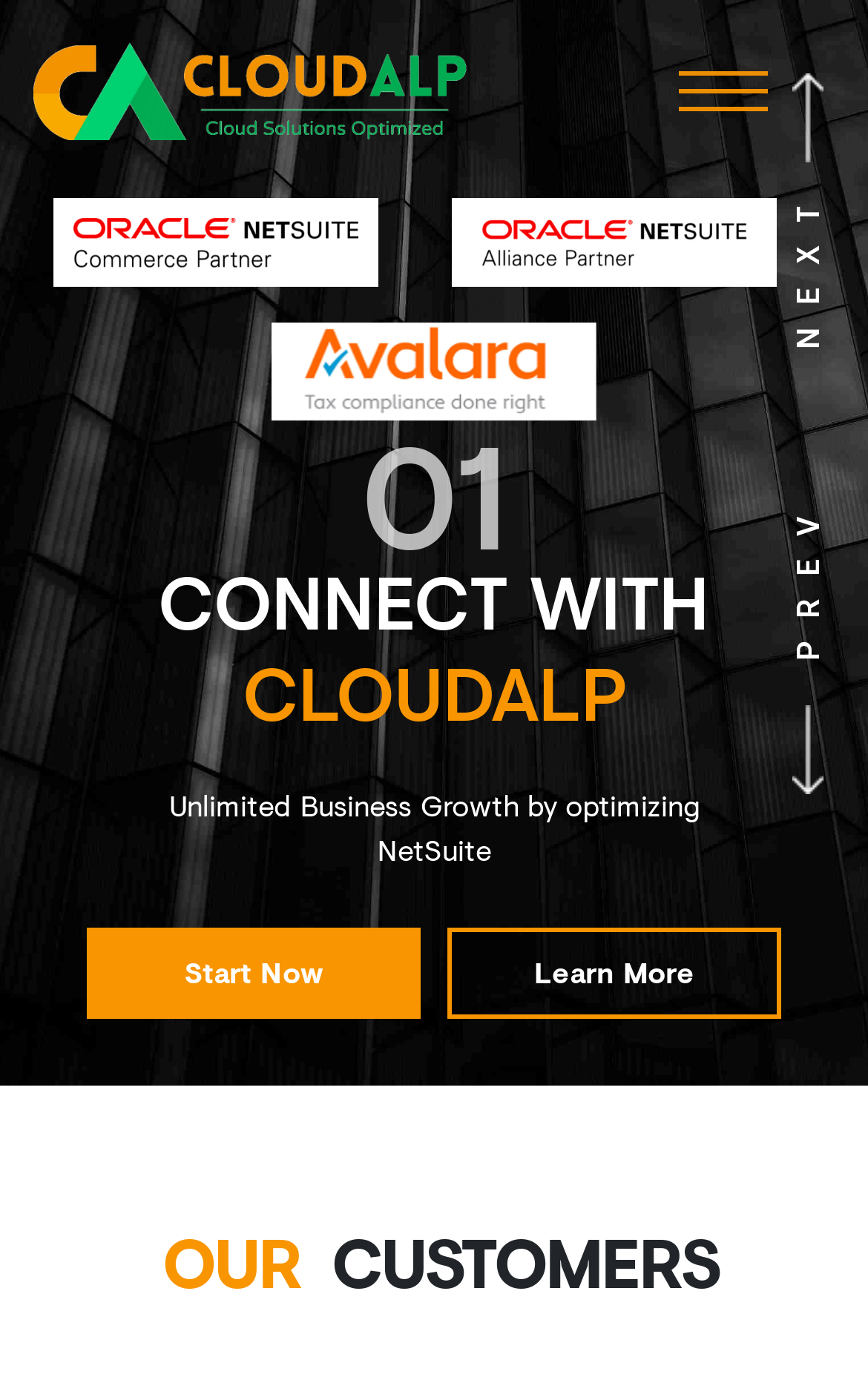Give a succinct answer to this question in a single word or phrase: 
What are the two call-to-action buttons on the webpage?

Start Now and Learn More